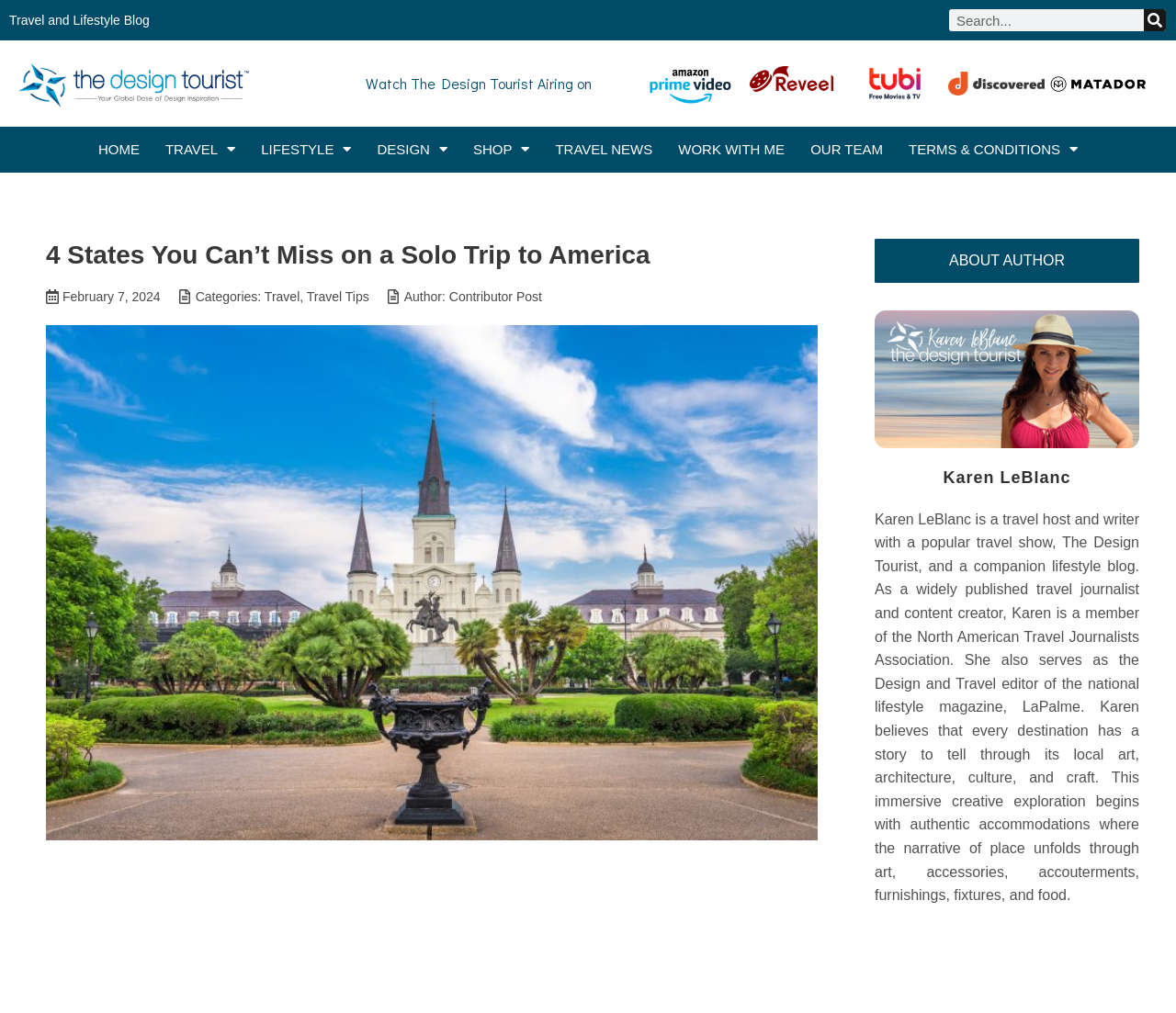What is the topic of the article '4 States You Can’t Miss on a Solo Trip to America'?
Please interpret the details in the image and answer the question thoroughly.

I found the answer by looking at the categories mentioned below the article title, which includes 'Travel' and 'Travel Tips'.